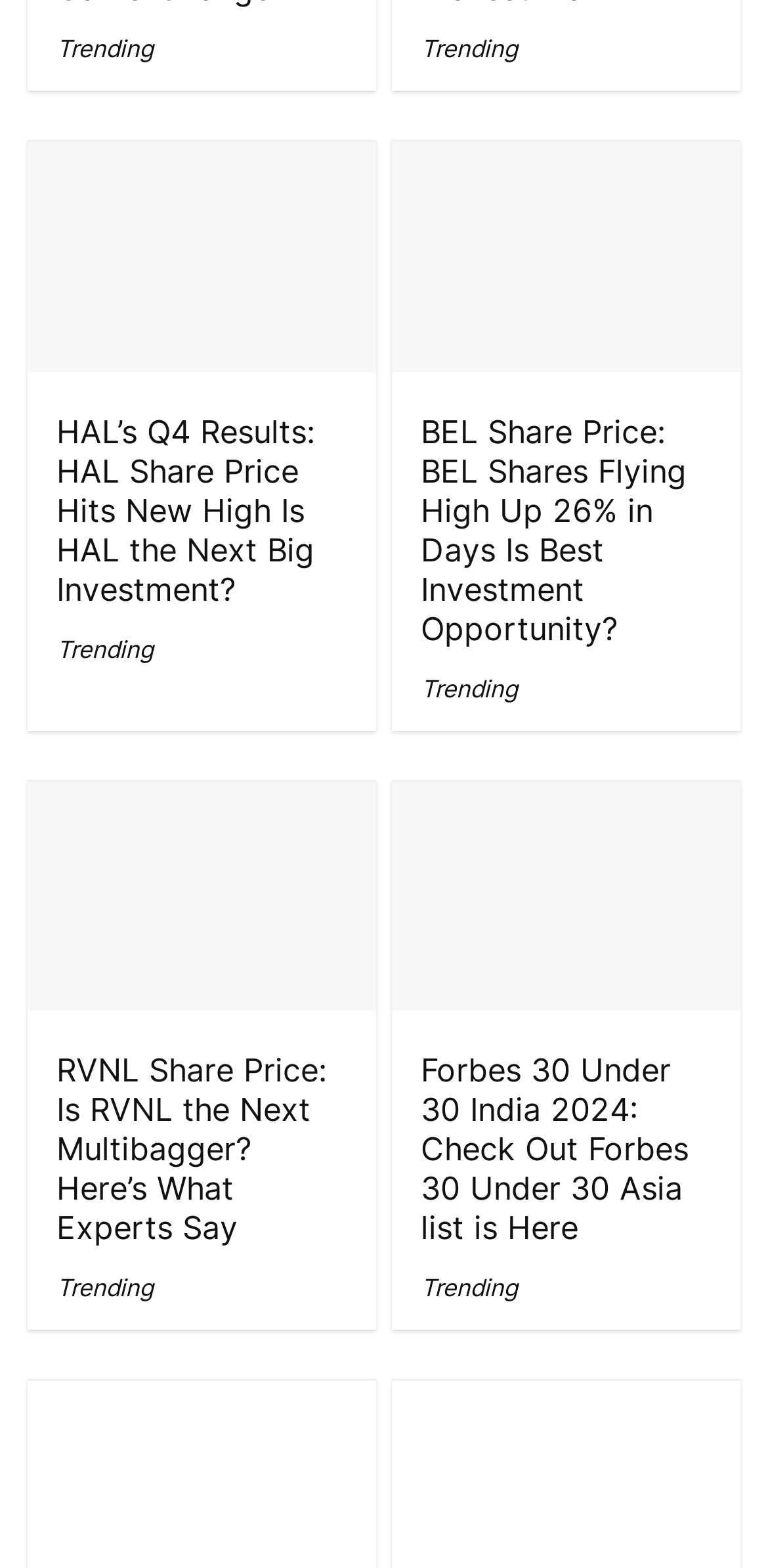Pinpoint the bounding box coordinates of the clickable element to carry out the following instruction: "Visit JoyceTheFairy's blog."

None